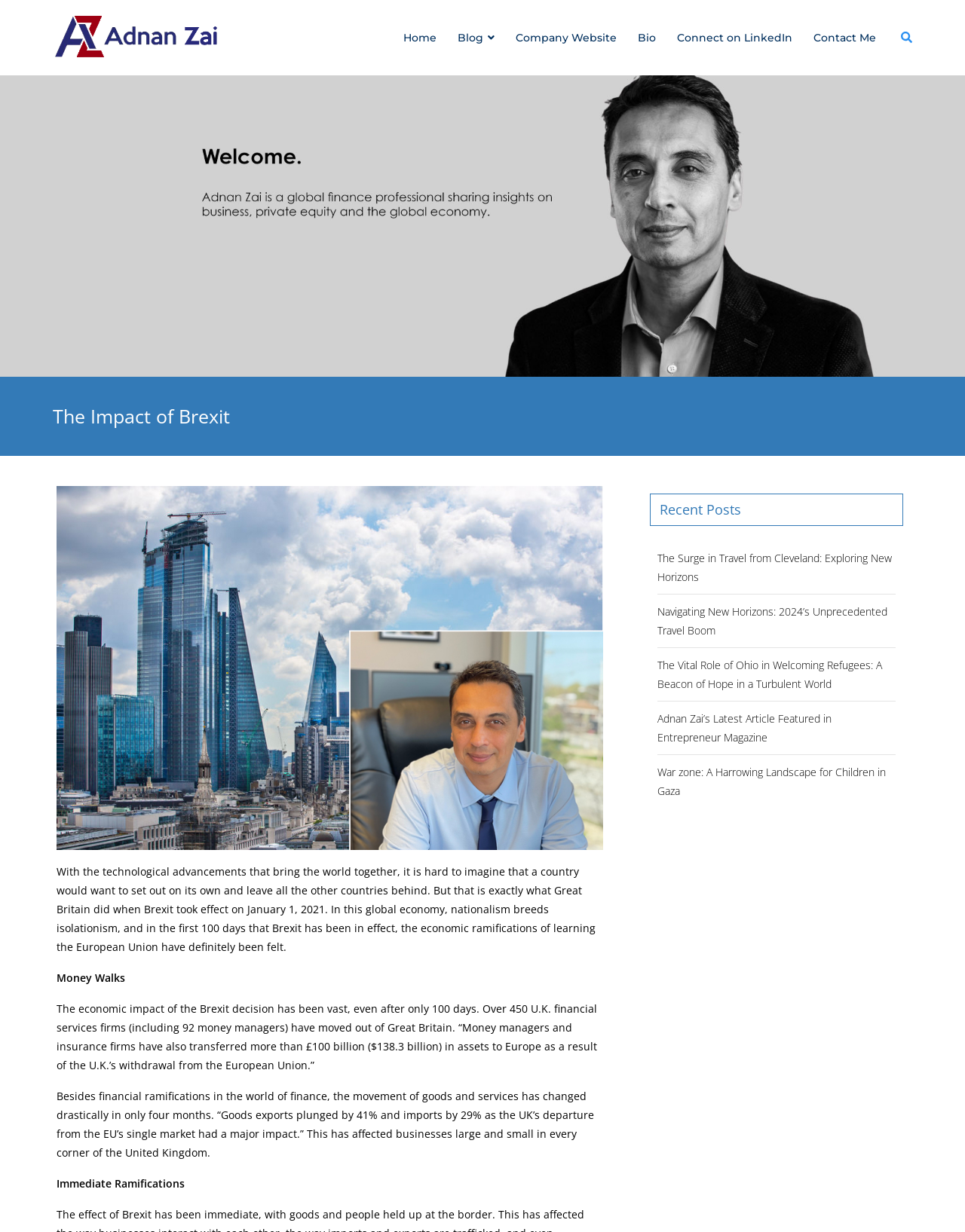What percentage did goods exports plunge by?
Look at the image and provide a short answer using one word or a phrase.

41%